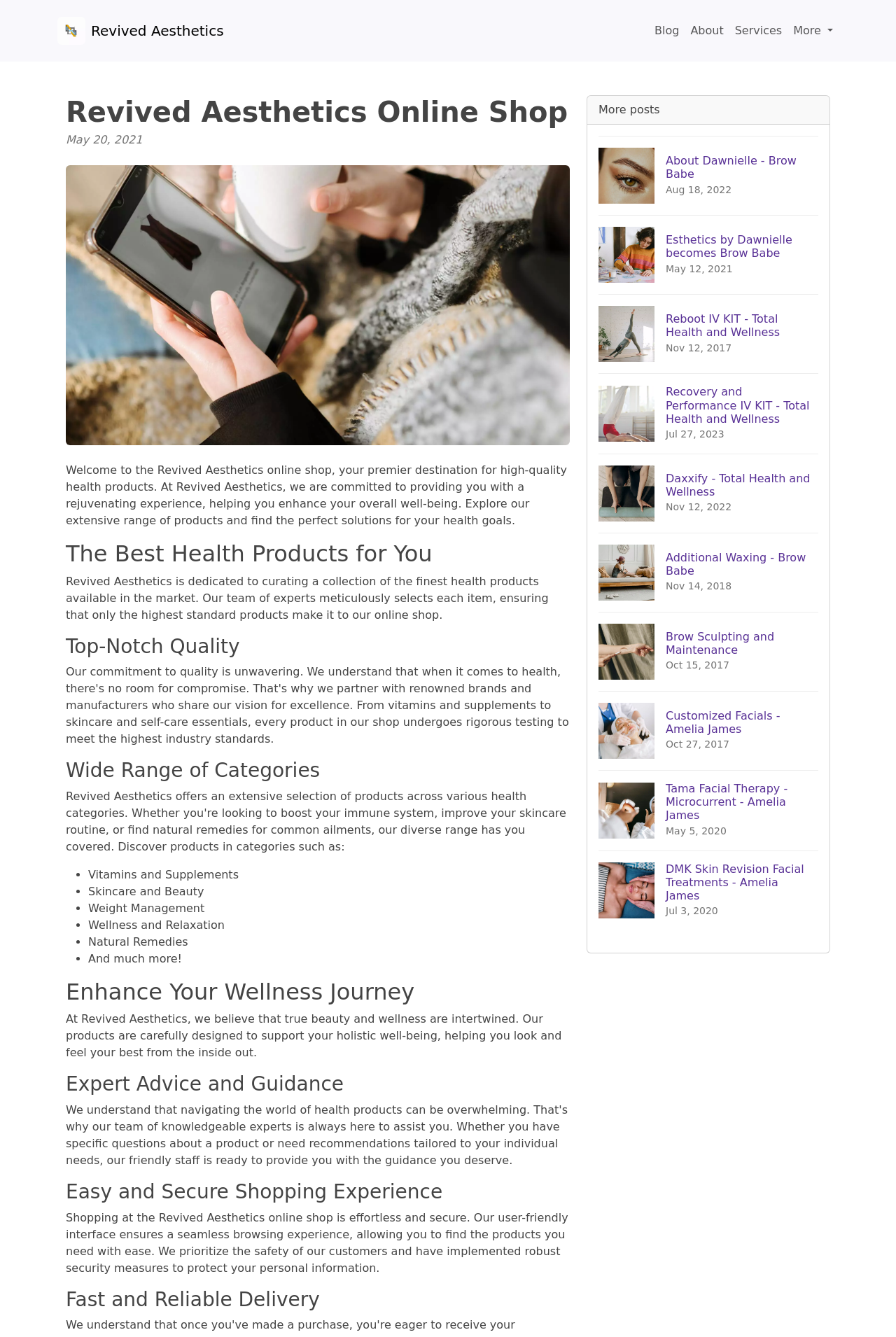Determine the bounding box coordinates of the region to click in order to accomplish the following instruction: "Click the 'Esthetics by Dawnielle becomes Brow Babe May 12, 2021' link". Provide the coordinates as four float numbers between 0 and 1, specifically [left, top, right, bottom].

[0.668, 0.161, 0.913, 0.22]